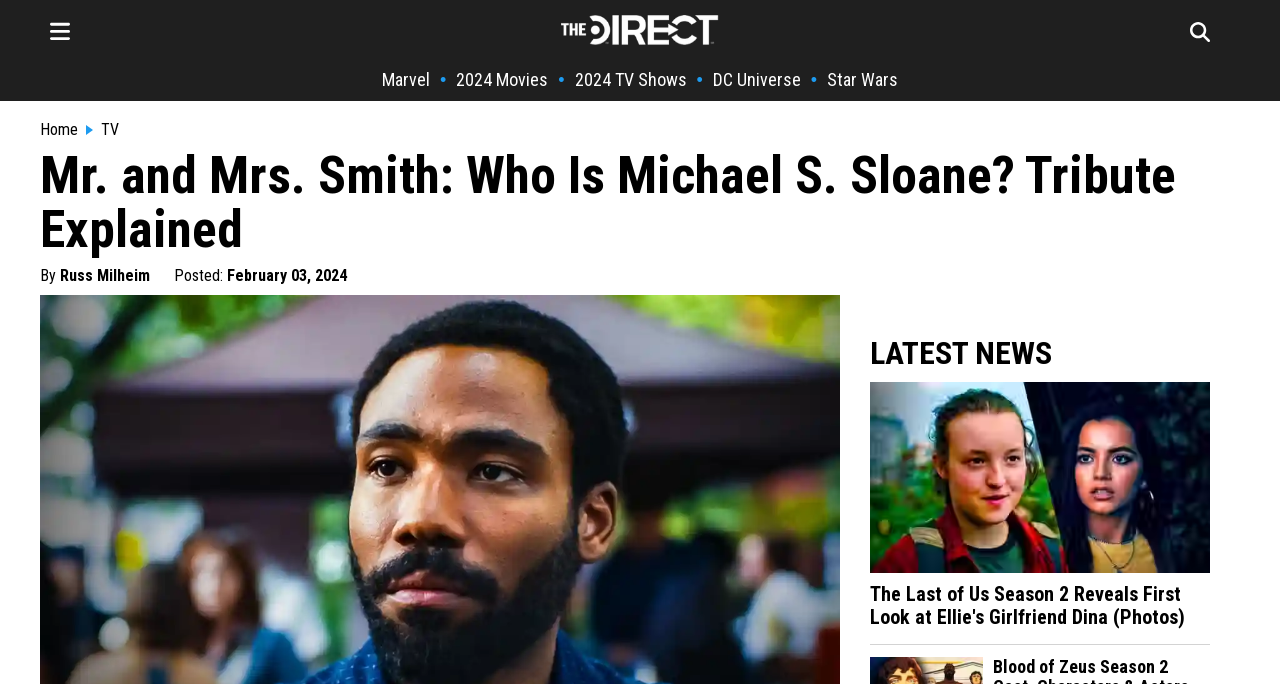How many categories are listed in the top menu?
Based on the image, give a concise answer in the form of a single word or short phrase.

7